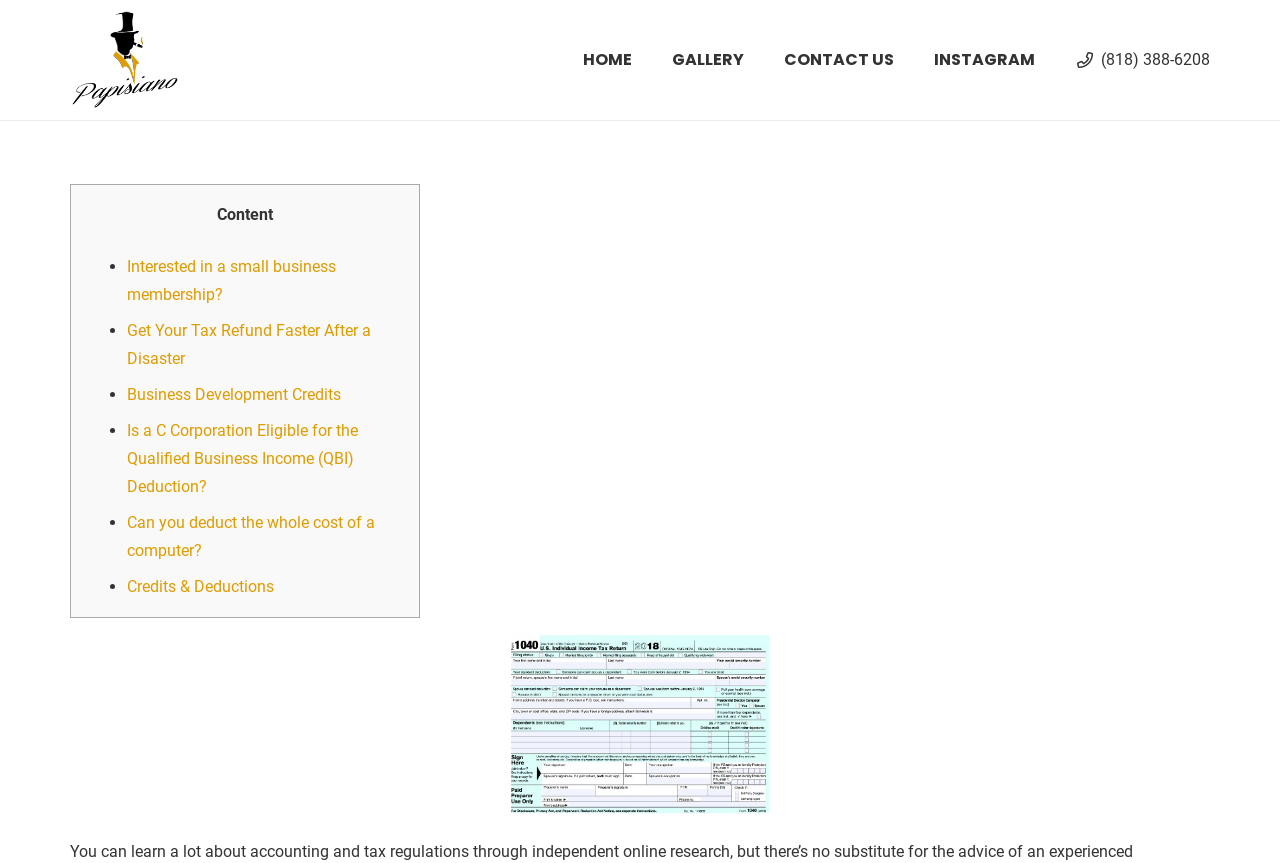Locate the bounding box coordinates of the area you need to click to fulfill this instruction: 'Click Credits & Deductions'. The coordinates must be in the form of four float numbers ranging from 0 to 1: [left, top, right, bottom].

[0.099, 0.669, 0.214, 0.691]